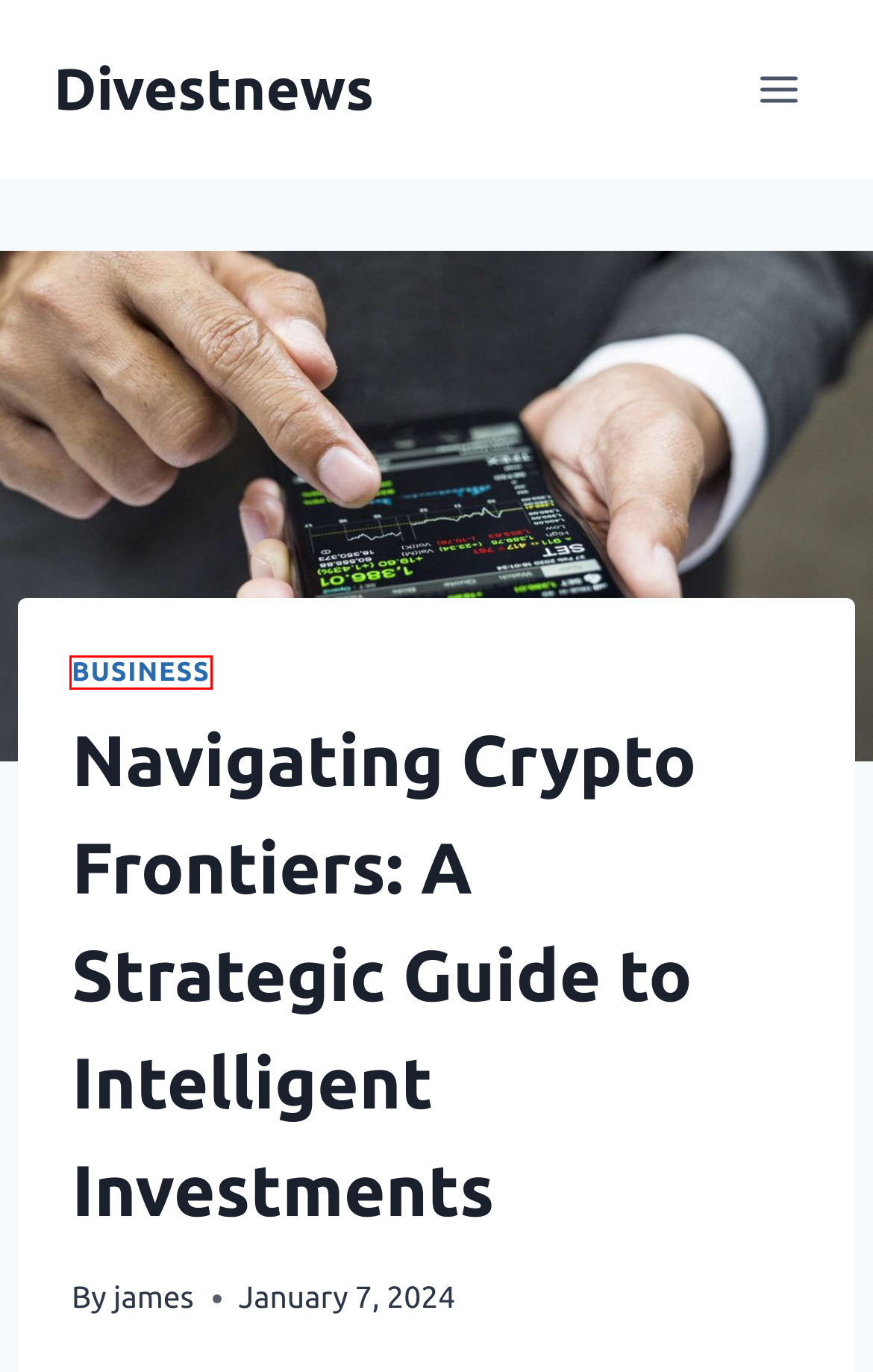You have a screenshot of a webpage with a red rectangle bounding box around an element. Identify the best matching webpage description for the new page that appears after clicking the element in the bounding box. The descriptions are:
A. The Better way To Save & Invest Online - Yield Yard
B. Divestnews
C. How Can I Improve Decision-Making Skills in Capsim?
D. BUSINESS
E. TFT Displays: A Deep Dive into Cutting-Edge Visual Technology
F. Dehalaw: Your Trusted Partner for Reputable Legal Services and Solutions
G. Pouring Precision: Unveiling the Excellence of Bottle Filling Services
H. Kadence WP | Free and Premium WordPress Themes & Plugins

D